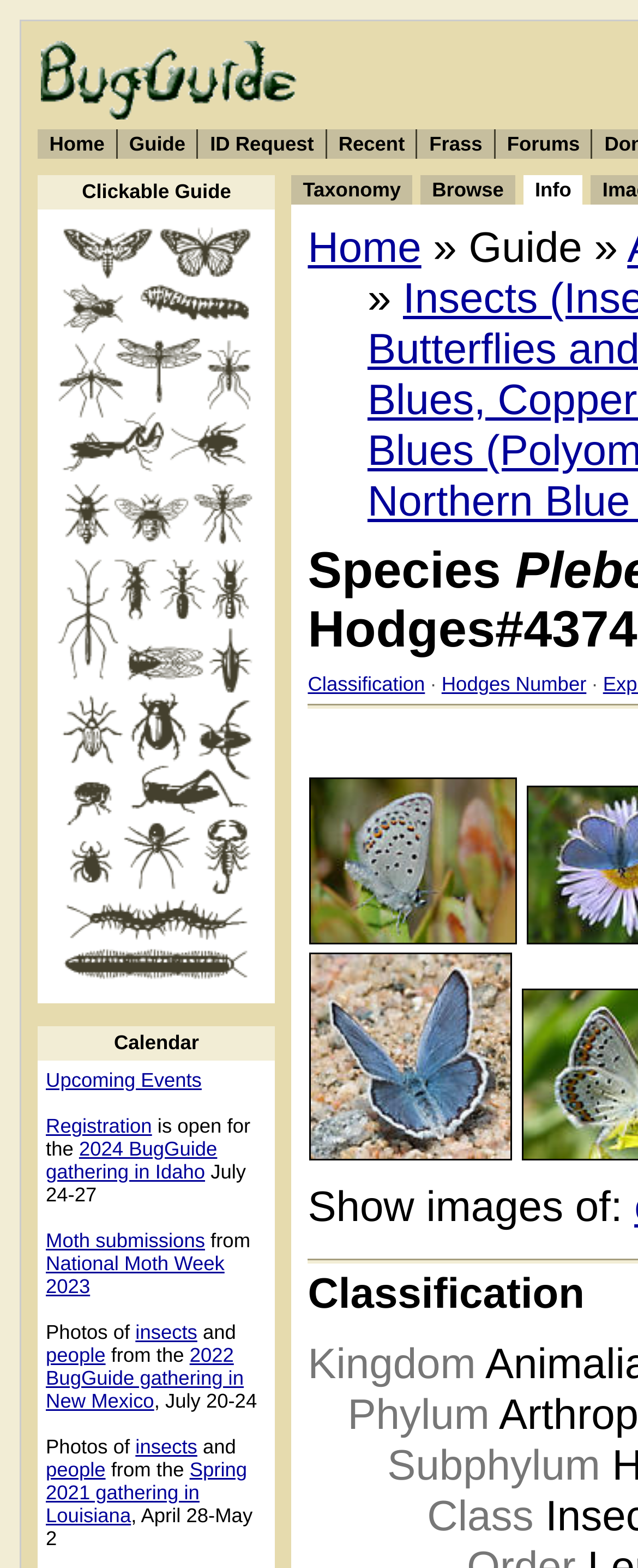Please give a one-word or short phrase response to the following question: 
What is the purpose of the 'ID Request' link?

To request insect identification